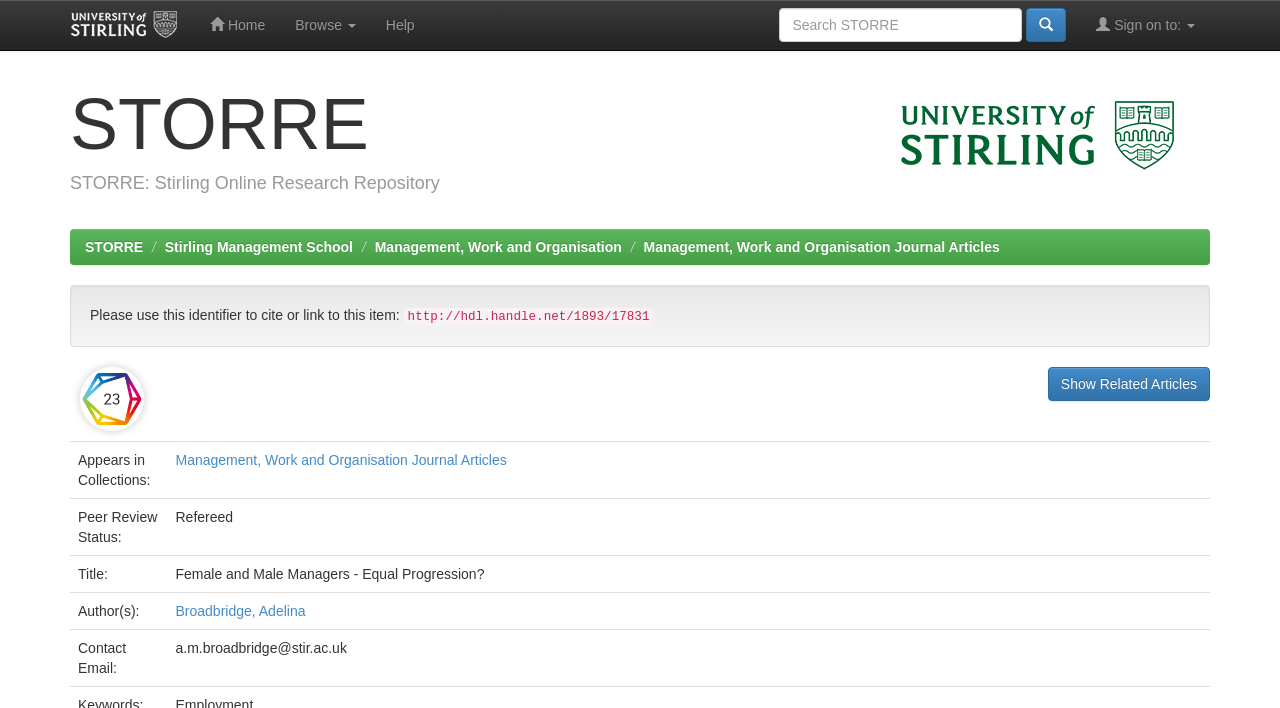Identify the bounding box coordinates of the specific part of the webpage to click to complete this instruction: "Click on Home".

[0.152, 0.0, 0.219, 0.071]